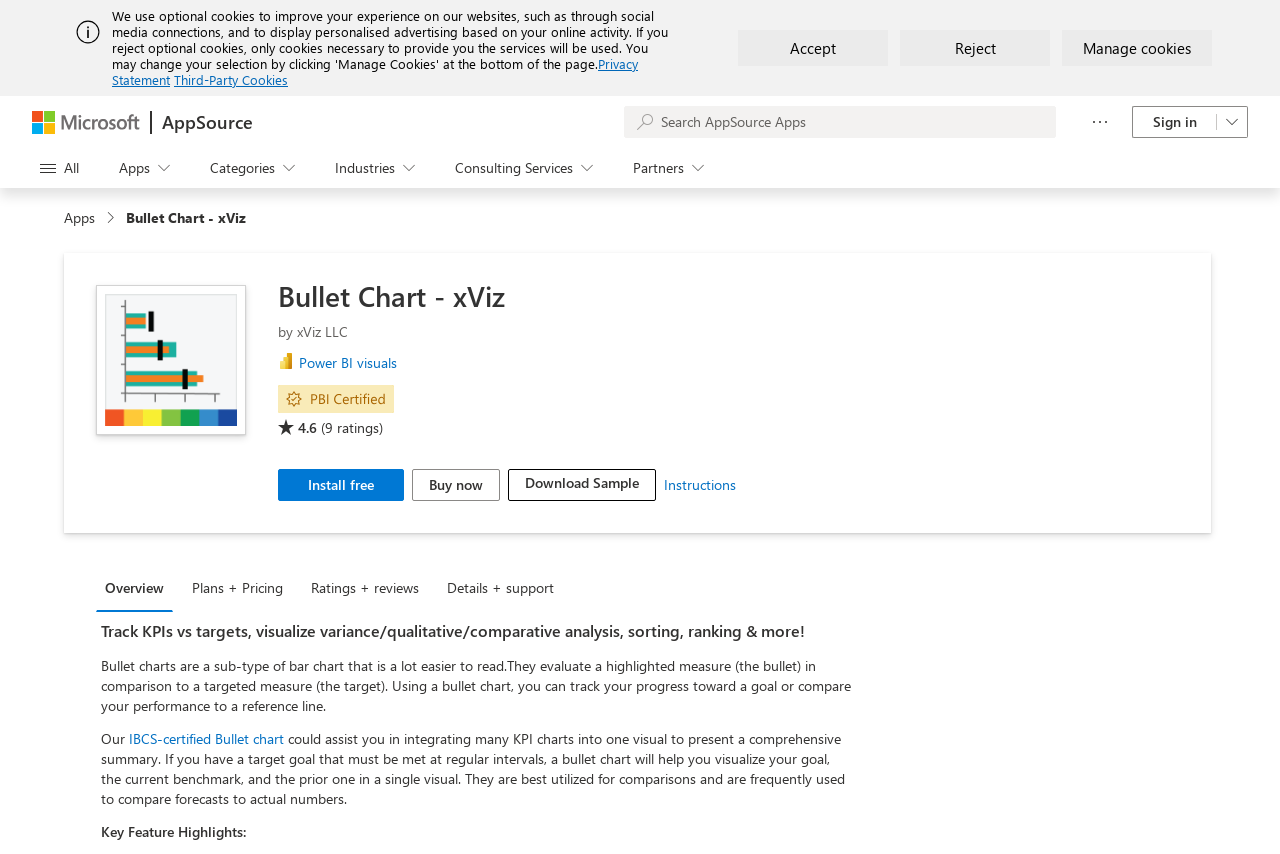Determine the bounding box coordinates for the element that should be clicked to follow this instruction: "Install free". The coordinates should be given as four float numbers between 0 and 1, in the format [left, top, right, bottom].

[0.217, 0.549, 0.316, 0.587]